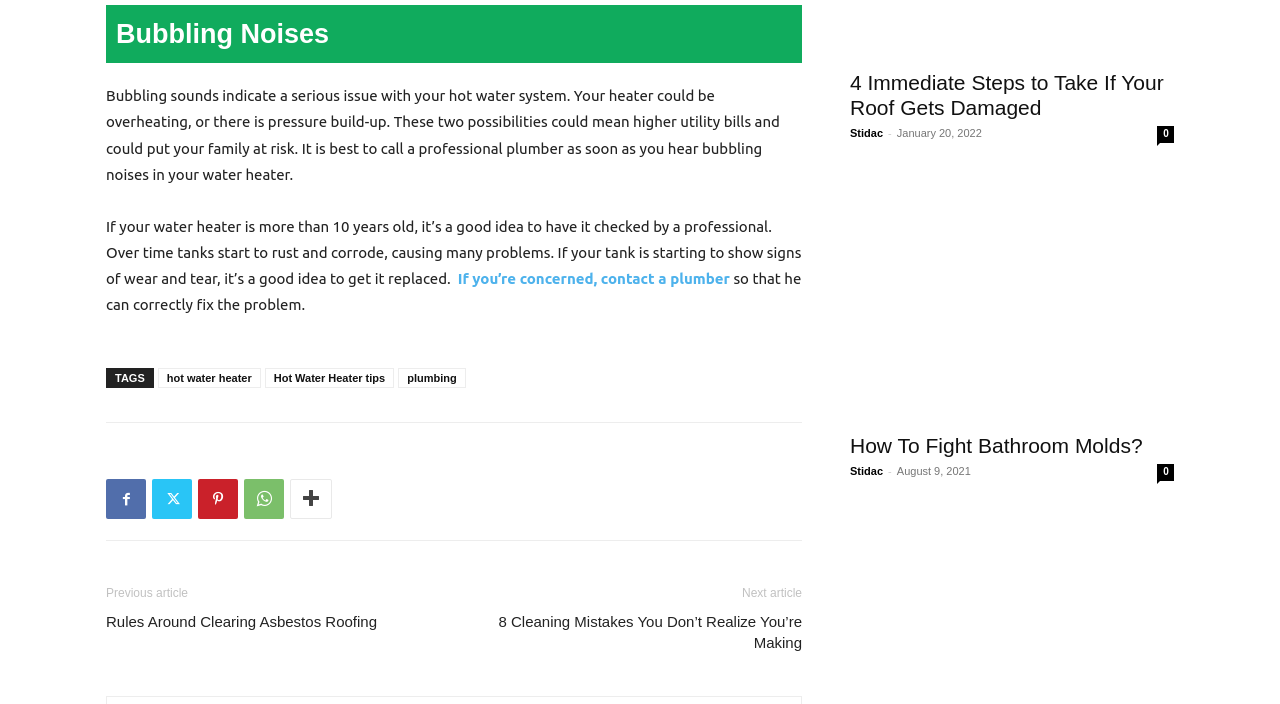What is the topic of the article next to 'Previous article'?
Please provide a comprehensive and detailed answer to the question.

The webpage has a section with links to previous and next articles, and the topic of the article next to 'Previous article' is 'Rules Around Clearing Asbestos Roofing'.